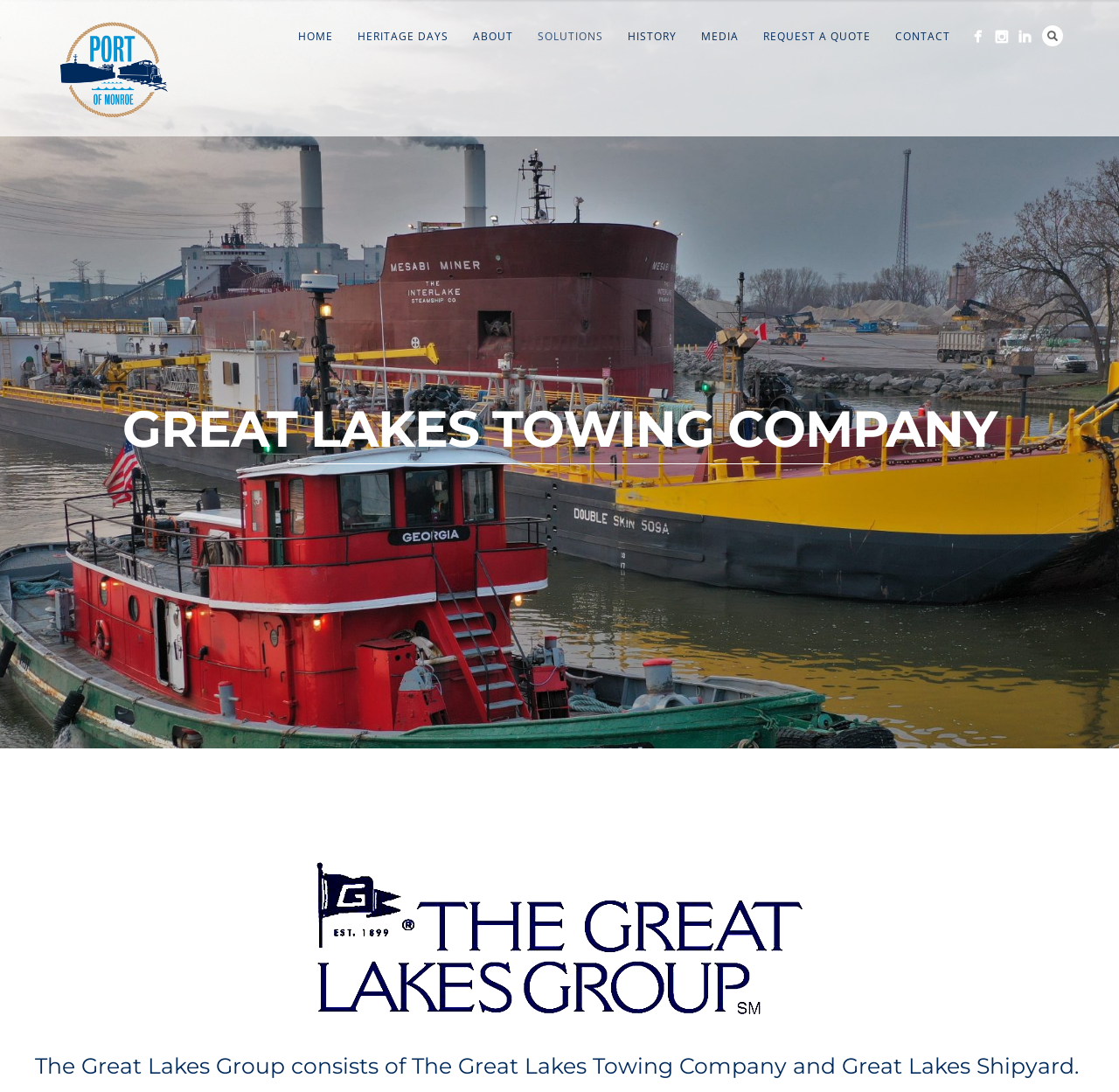Pinpoint the bounding box coordinates of the clickable element needed to complete the instruction: "Visit the 'FOOD AND DRINKS' section". The coordinates should be provided as four float numbers between 0 and 1: [left, top, right, bottom].

None